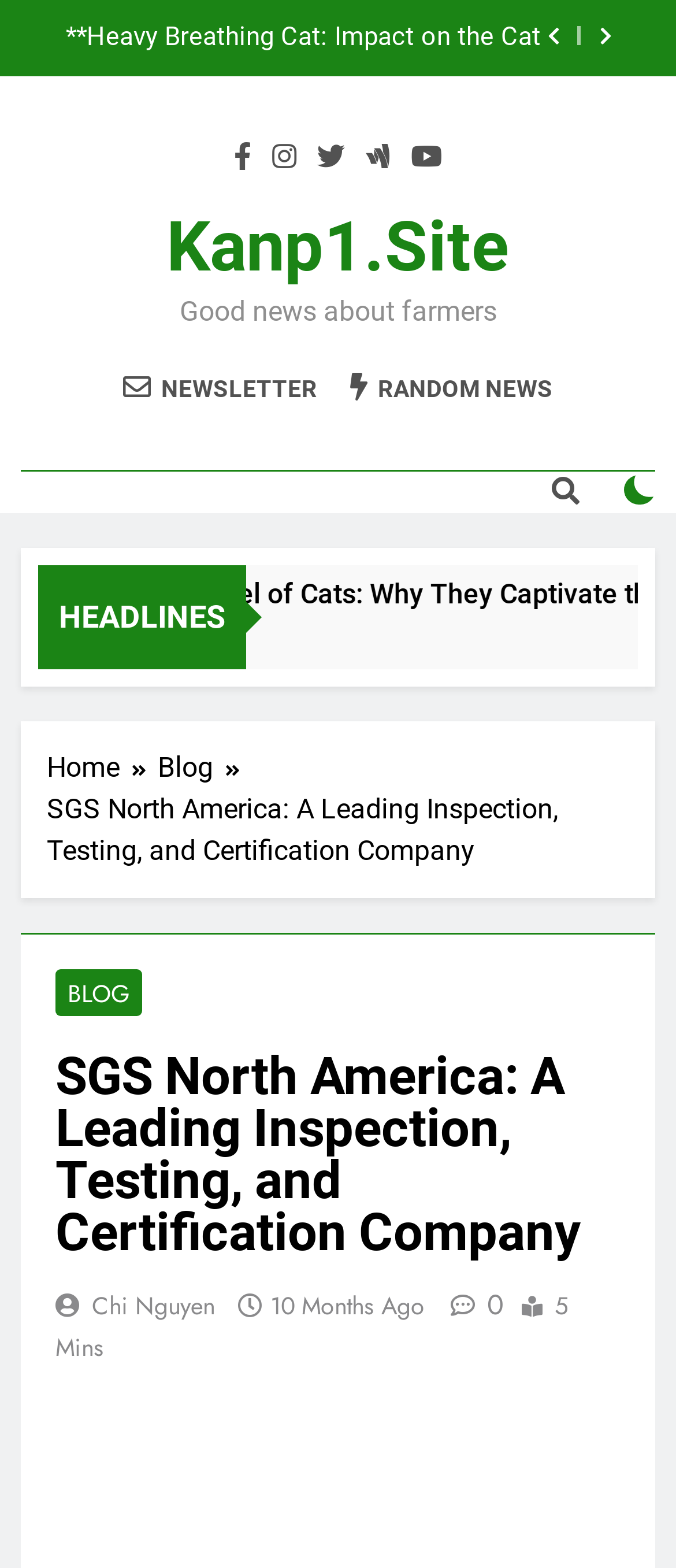Please provide a comprehensive answer to the question below using the information from the image: How much time does it take to read the latest article?

I looked at the article section and found the StaticText '5 Mins' which indicates that it takes 5 minutes to read the latest article.